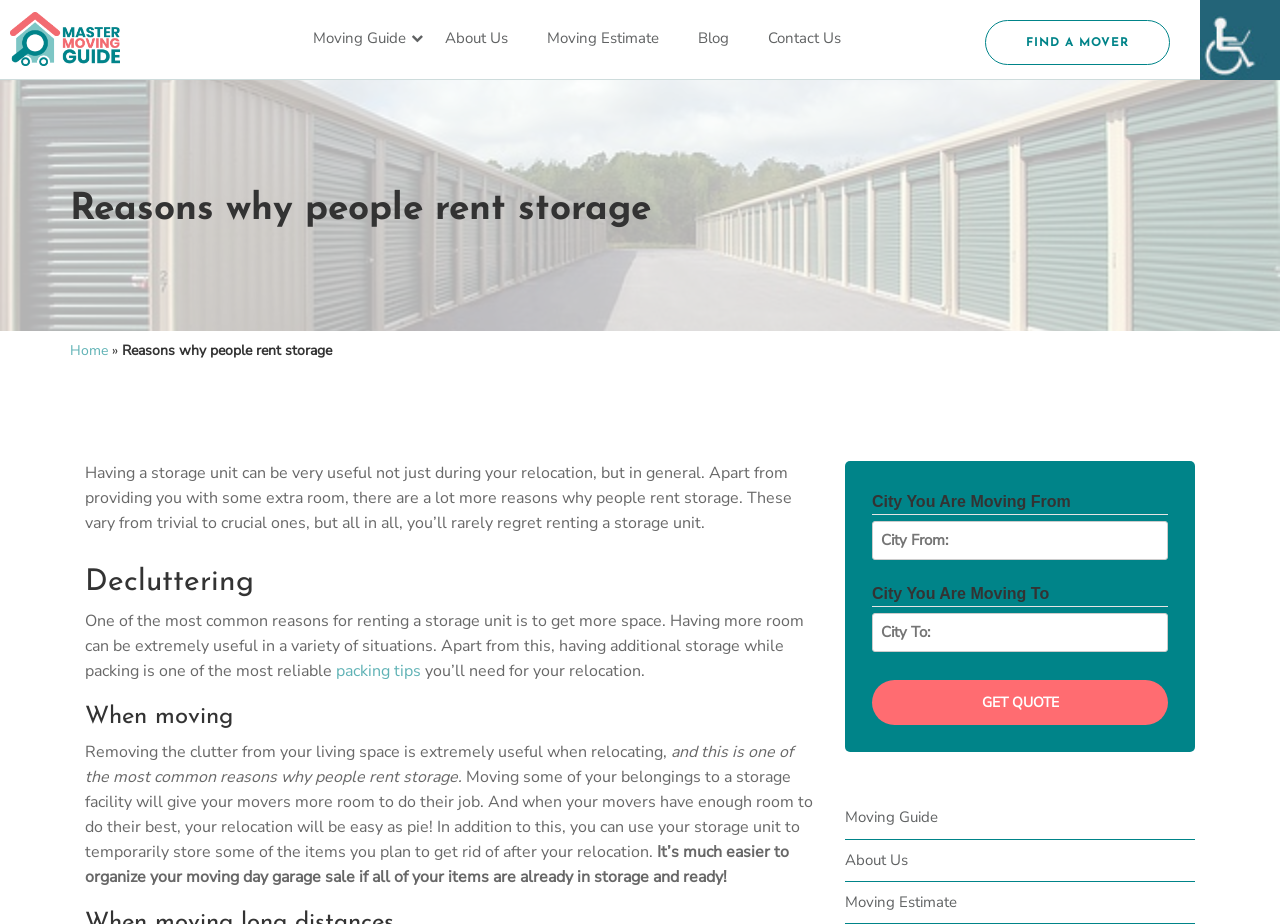Please locate the clickable area by providing the bounding box coordinates to follow this instruction: "Enter your street address in the 'City You Are Moving From' field".

[0.681, 0.563, 0.912, 0.606]